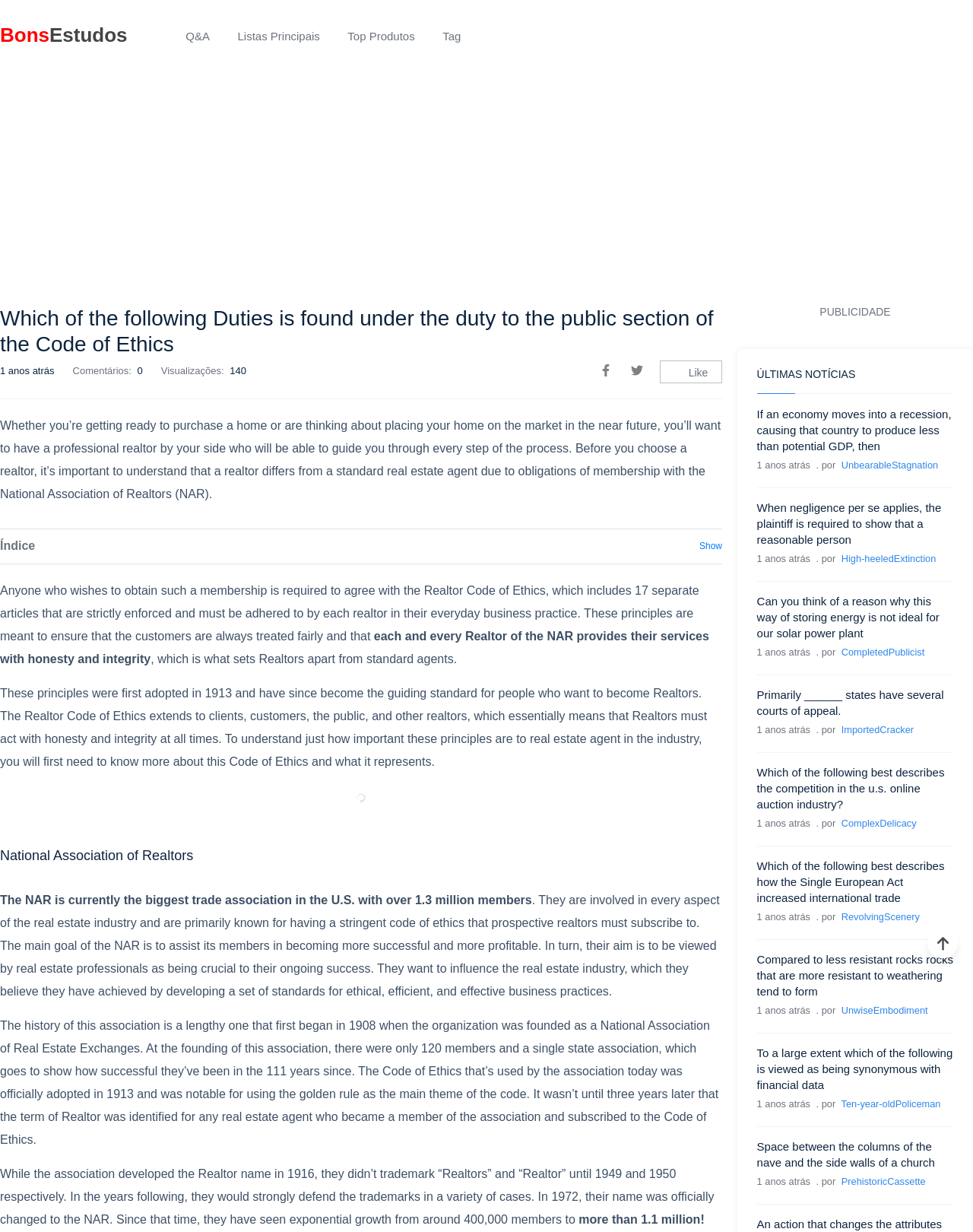What is the topic of the first question?
Please describe in detail the information shown in the image to answer the question.

I found the answer by looking at the heading element with the text 'Which of the following Duties is found under the duty to the public section of the Code of Ethics' which is located at the top of the webpage.